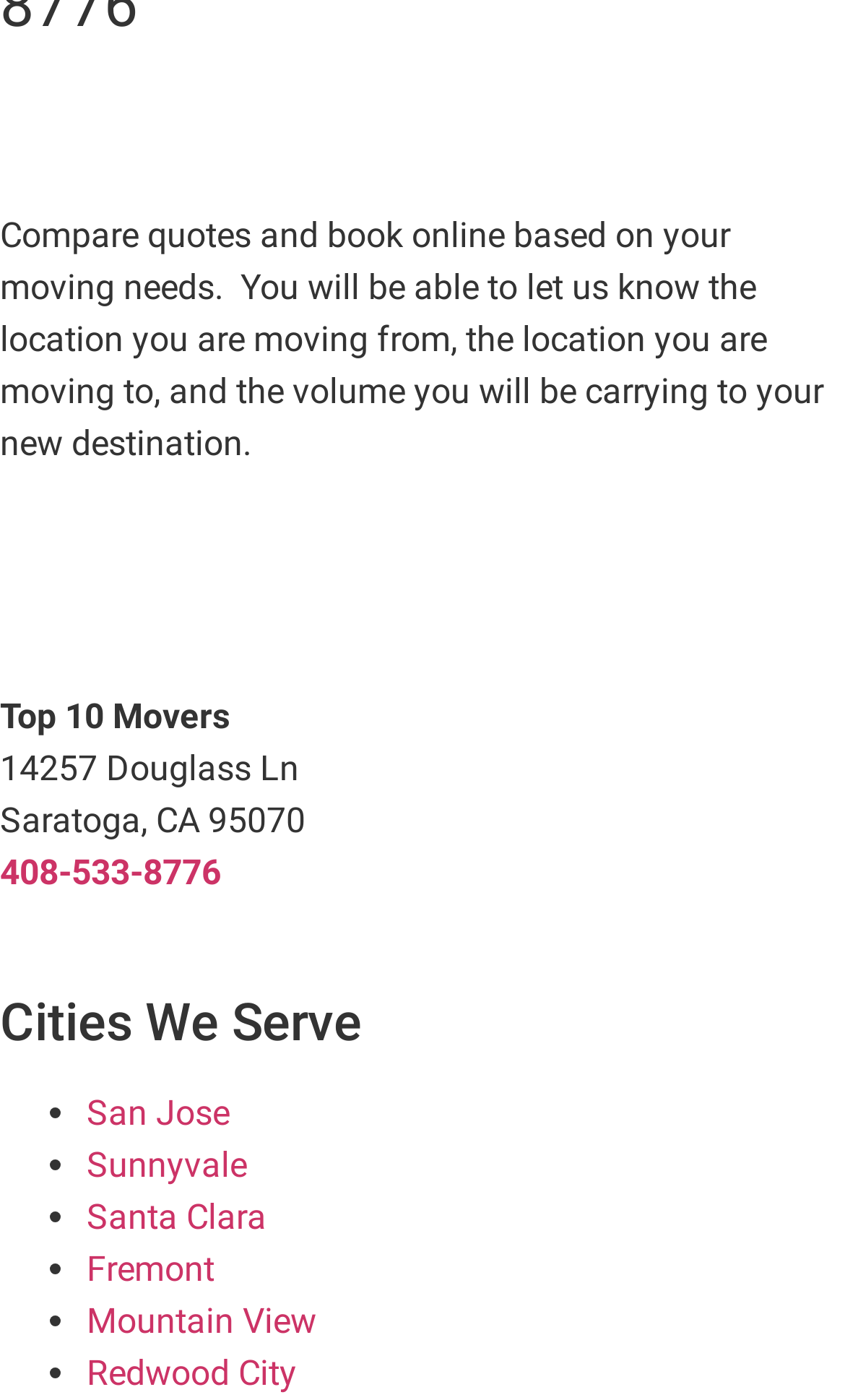How many cities are listed under 'Cities We Serve'?
Please provide a comprehensive answer based on the information in the image.

The 'Cities We Serve' section lists 6 cities, including San Jose, Sunnyvale, Santa Clara, Fremont, Mountain View, and Redwood City, each with a bullet point and a link to the city.